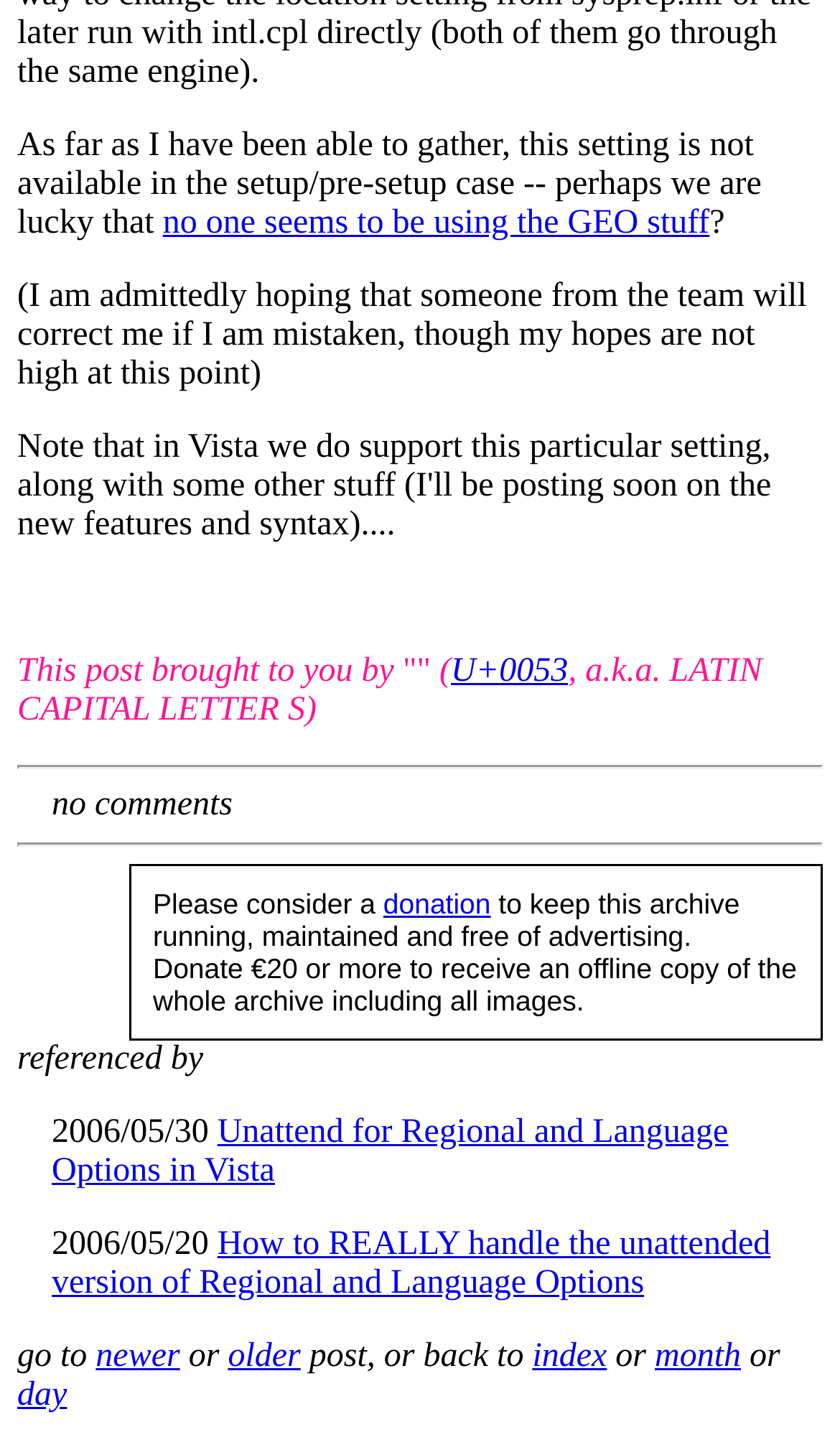Find and provide the bounding box coordinates for the UI element described with: "U+0053".

[0.537, 0.451, 0.676, 0.476]